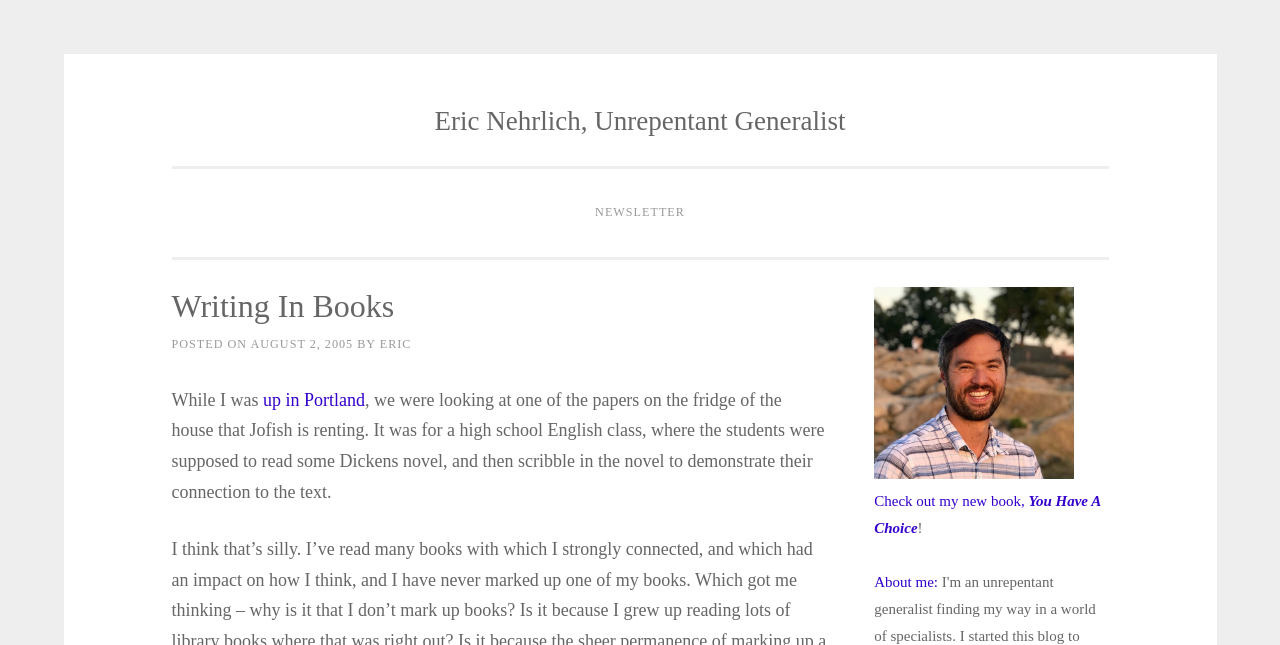Your task is to extract the text of the main heading from the webpage.

Eric Nehrlich, Unrepentant Generalist